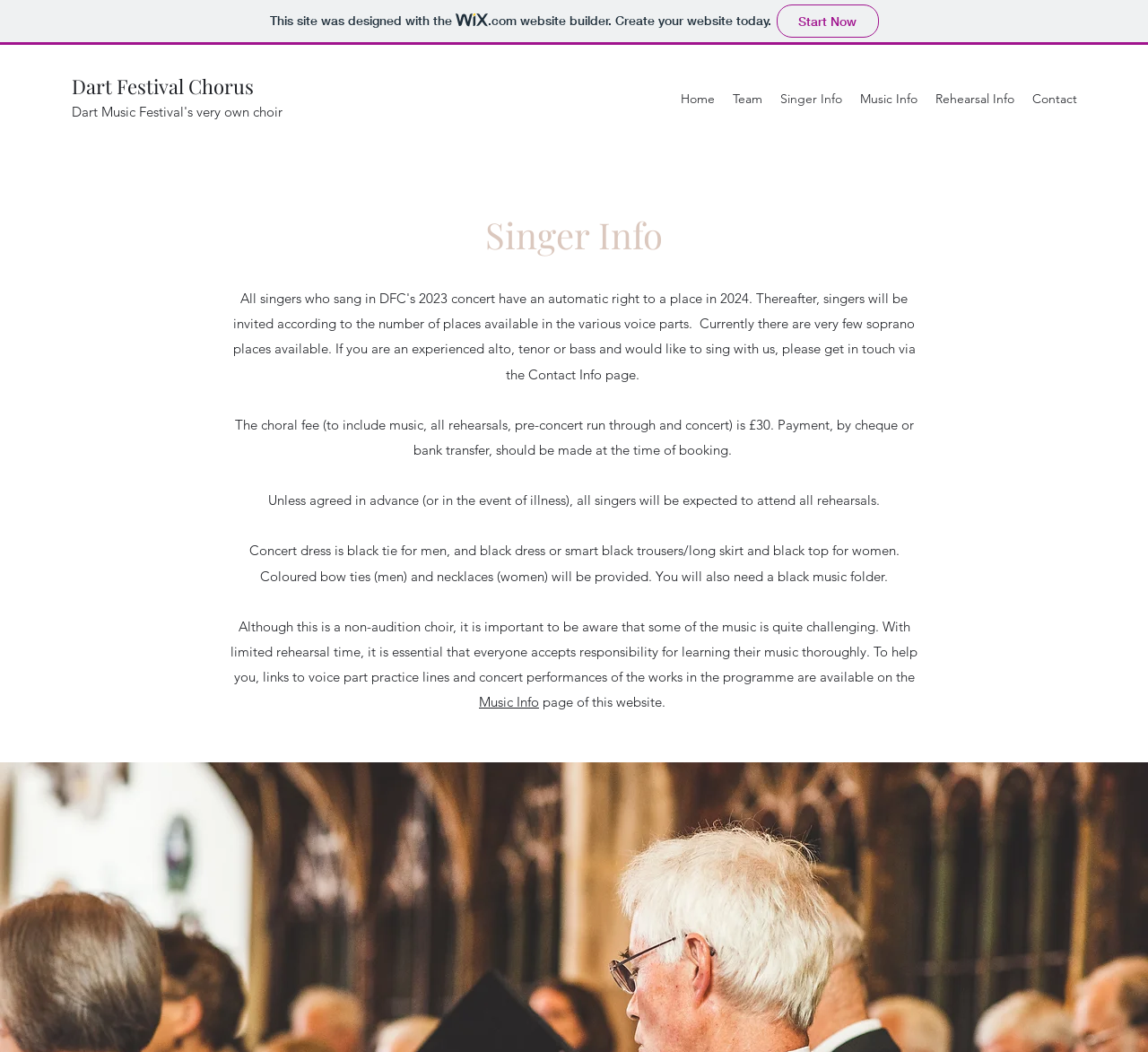Please give a short response to the question using one word or a phrase:
What is the fee for the choral?

£30